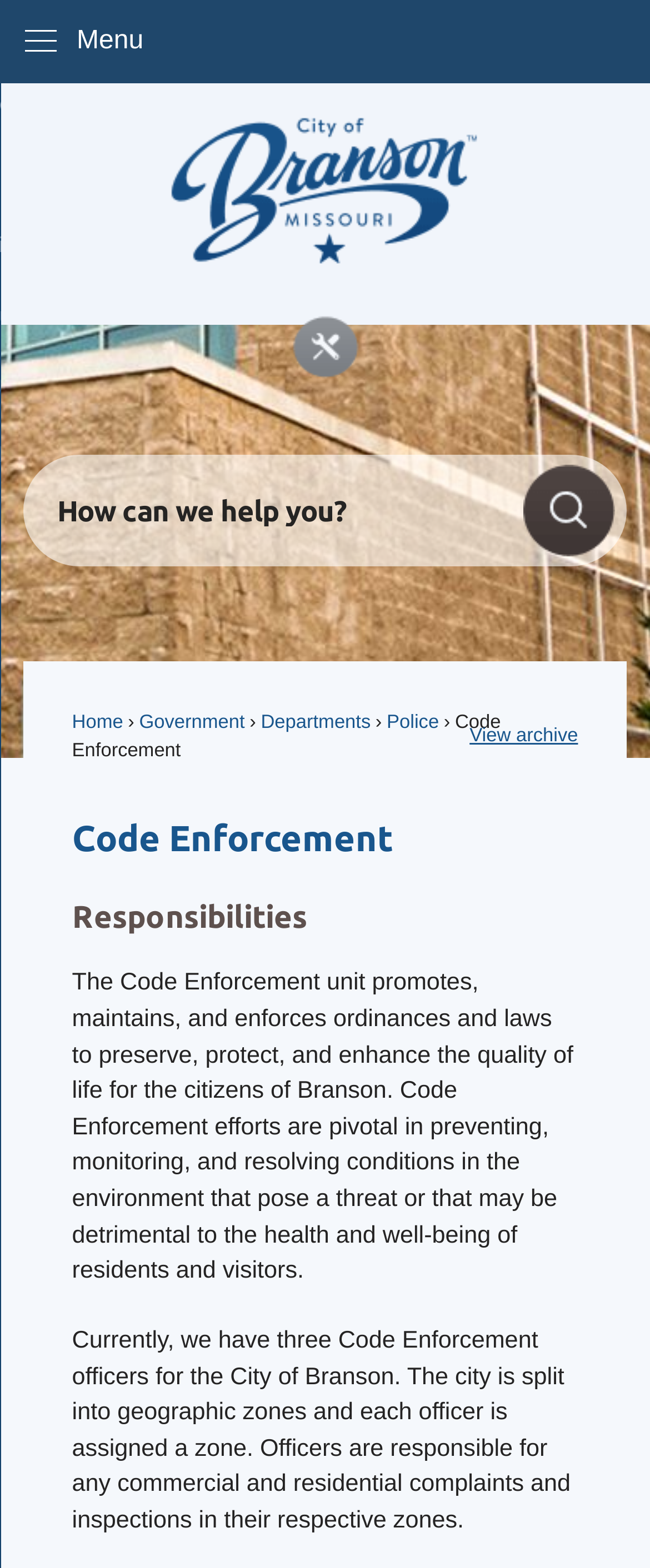Determine the bounding box coordinates of the clickable region to execute the instruction: "Search for something". The coordinates should be four float numbers between 0 and 1, denoted as [left, top, right, bottom].

[0.037, 0.29, 0.963, 0.361]